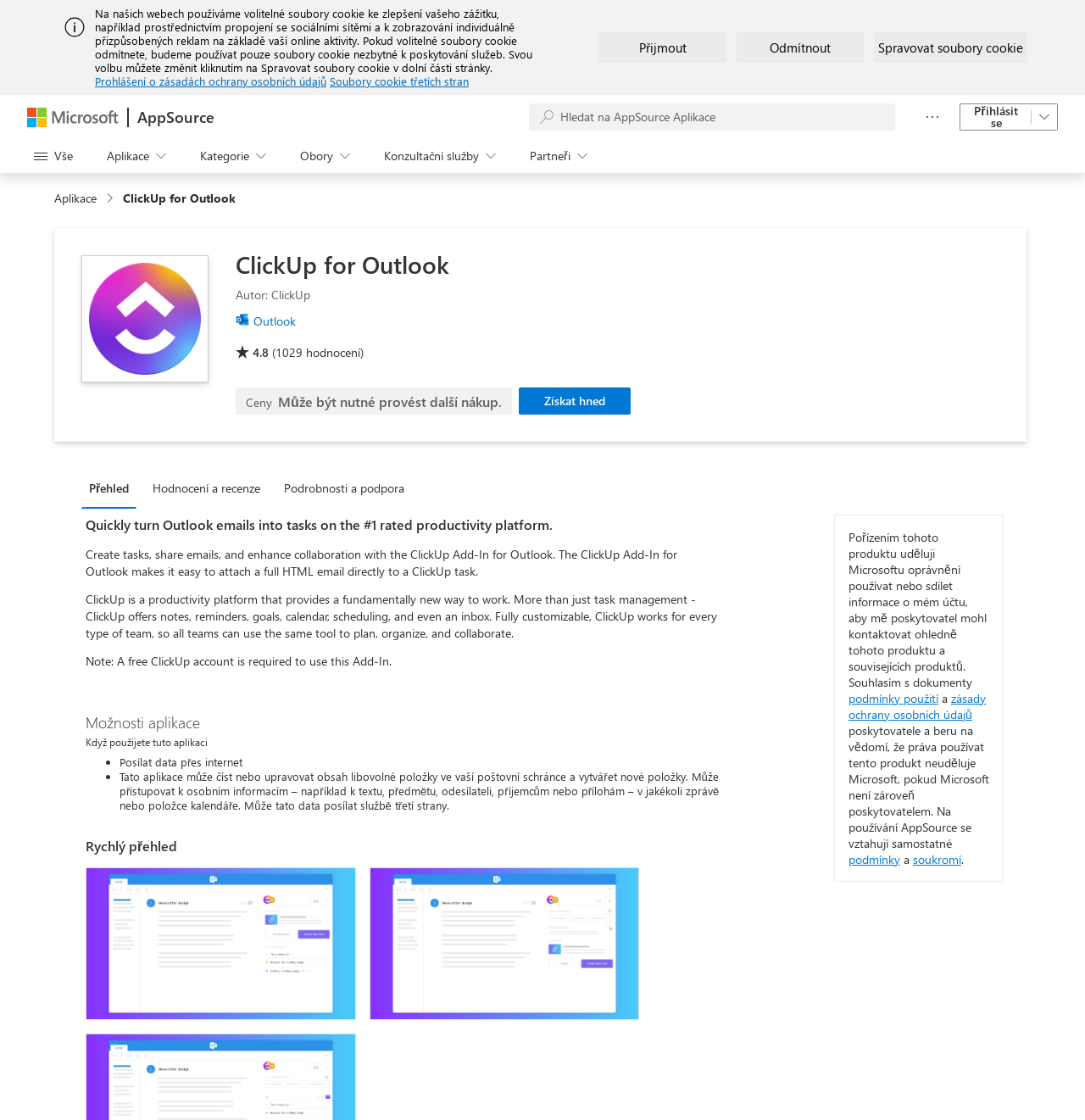Specify the bounding box coordinates (top-left x, top-left y, bottom-right x, bottom-right y) of the UI element in the screenshot that matches this description: Soubory cookie třetích stran

[0.304, 0.066, 0.432, 0.079]